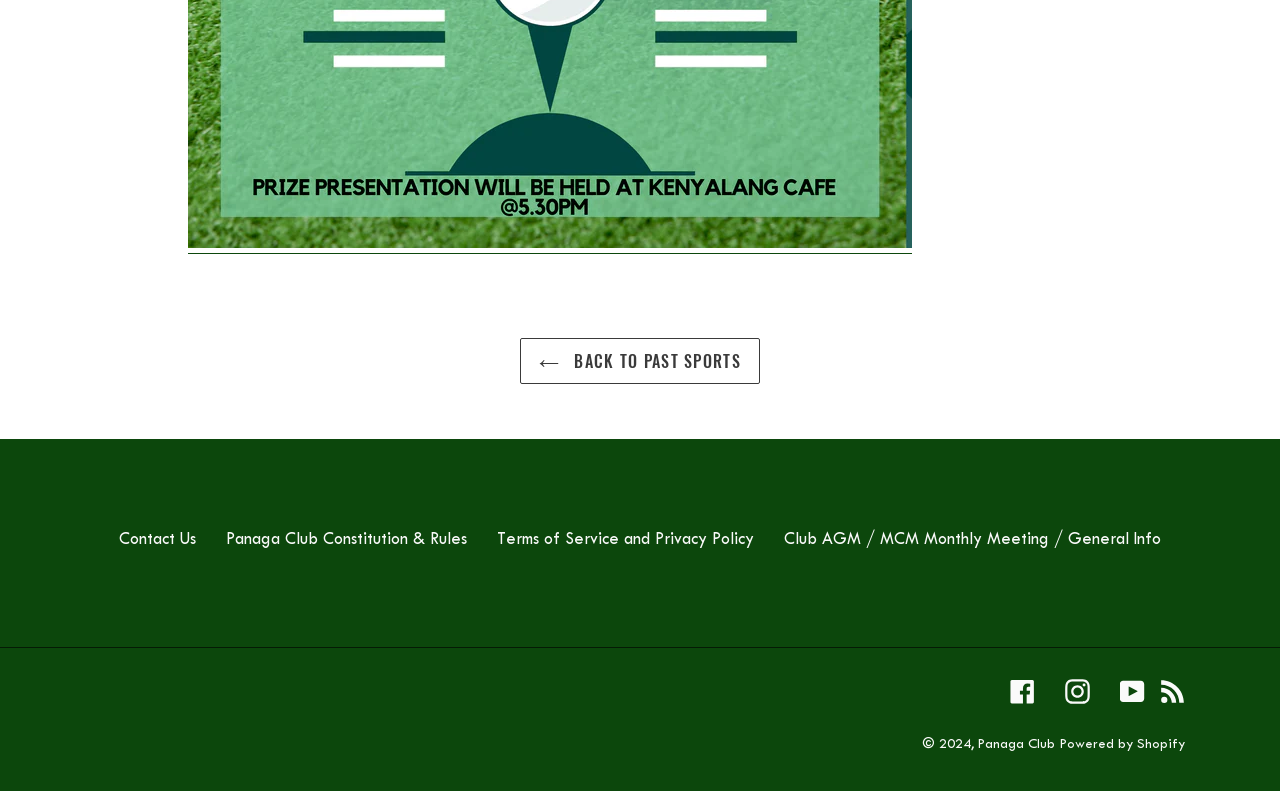Respond with a single word or phrase to the following question: What is the purpose of the link at the bottom left?

Contact Us